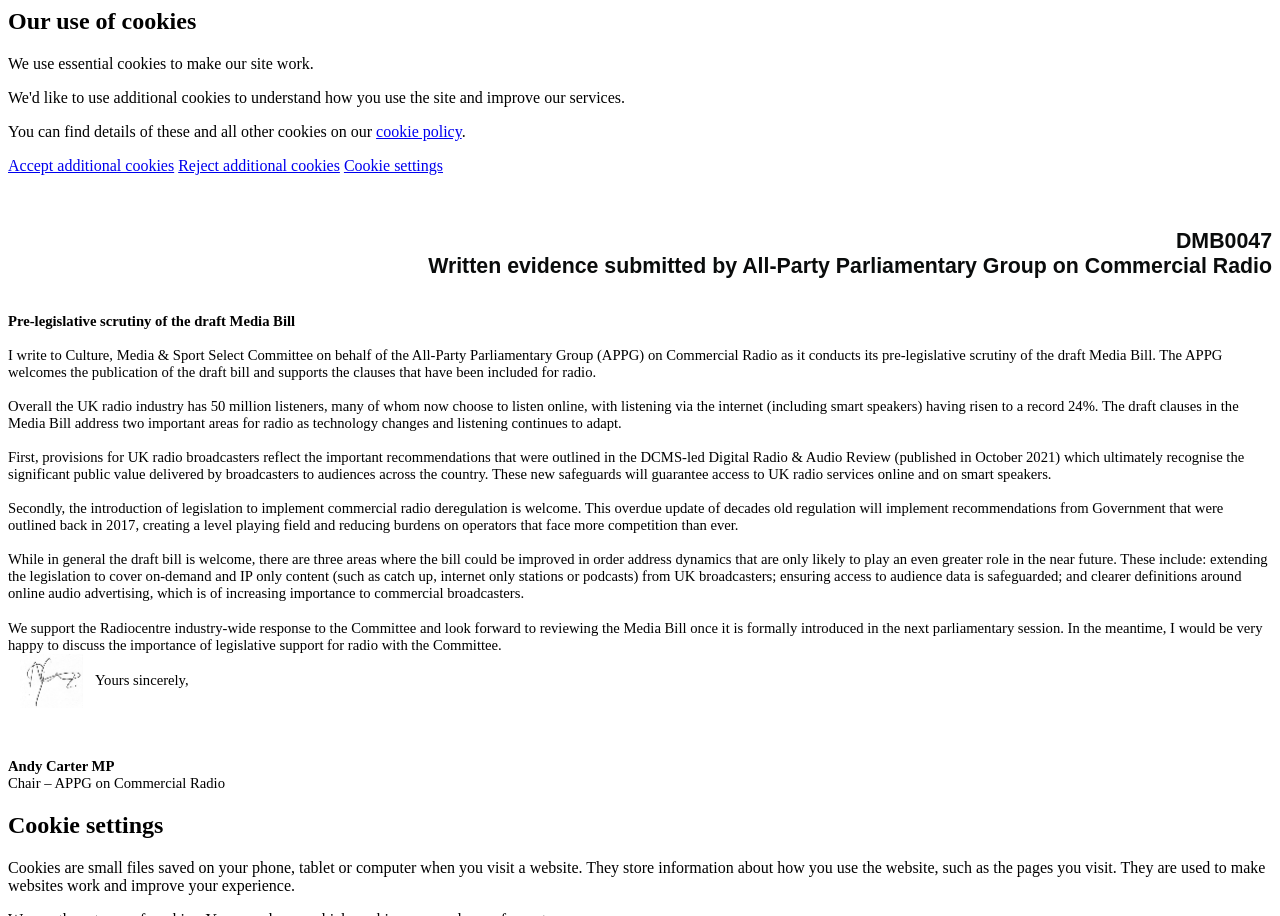Determine the bounding box of the UI component based on this description: "cookie policy". The bounding box coordinates should be four float values between 0 and 1, i.e., [left, top, right, bottom].

[0.294, 0.134, 0.361, 0.153]